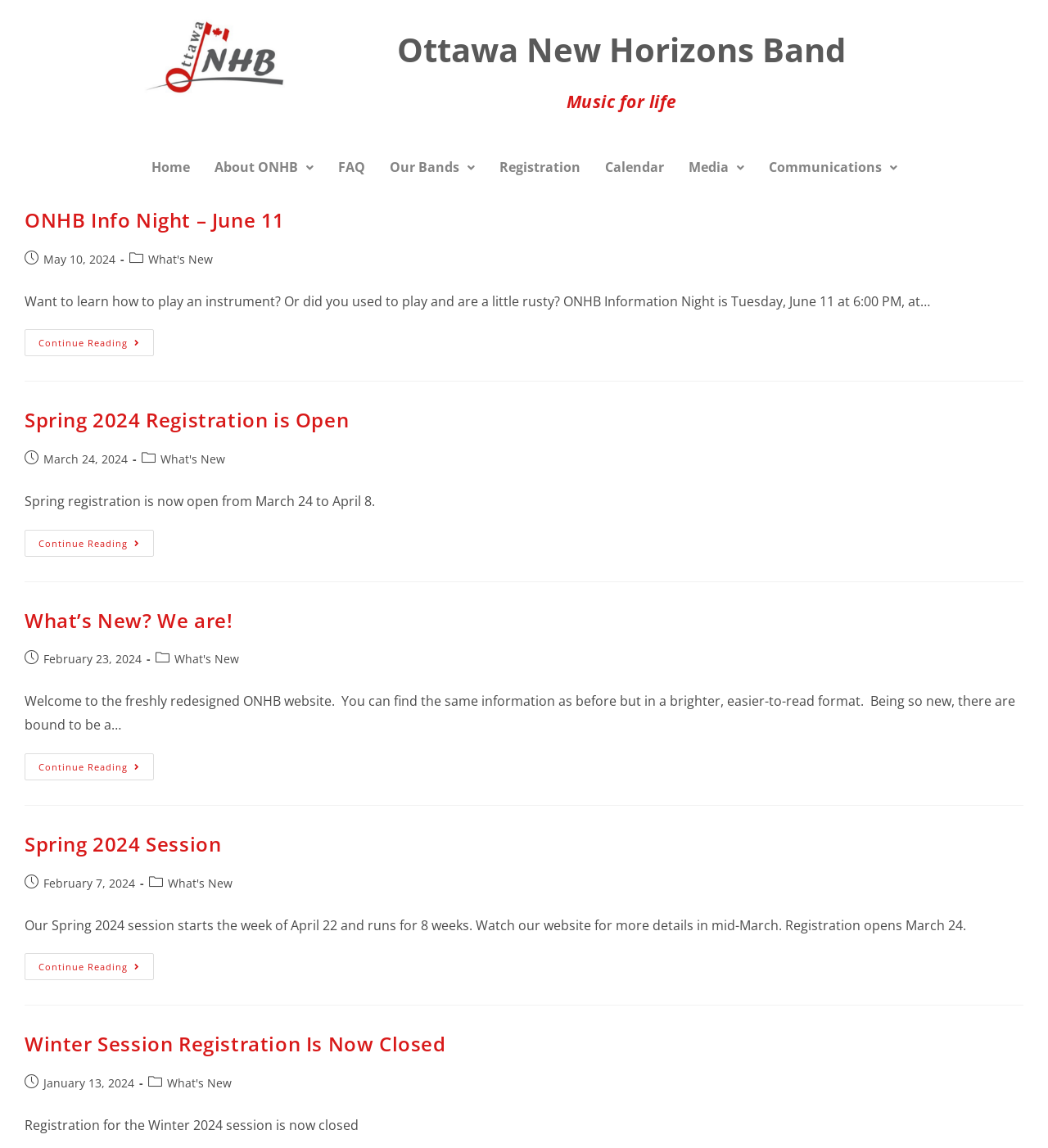Bounding box coordinates are to be given in the format (top-left x, top-left y, bottom-right x, bottom-right y). All values must be floating point numbers between 0 and 1. Provide the bounding box coordinate for the UI element described as: Spring 2024 Session

[0.023, 0.723, 0.211, 0.747]